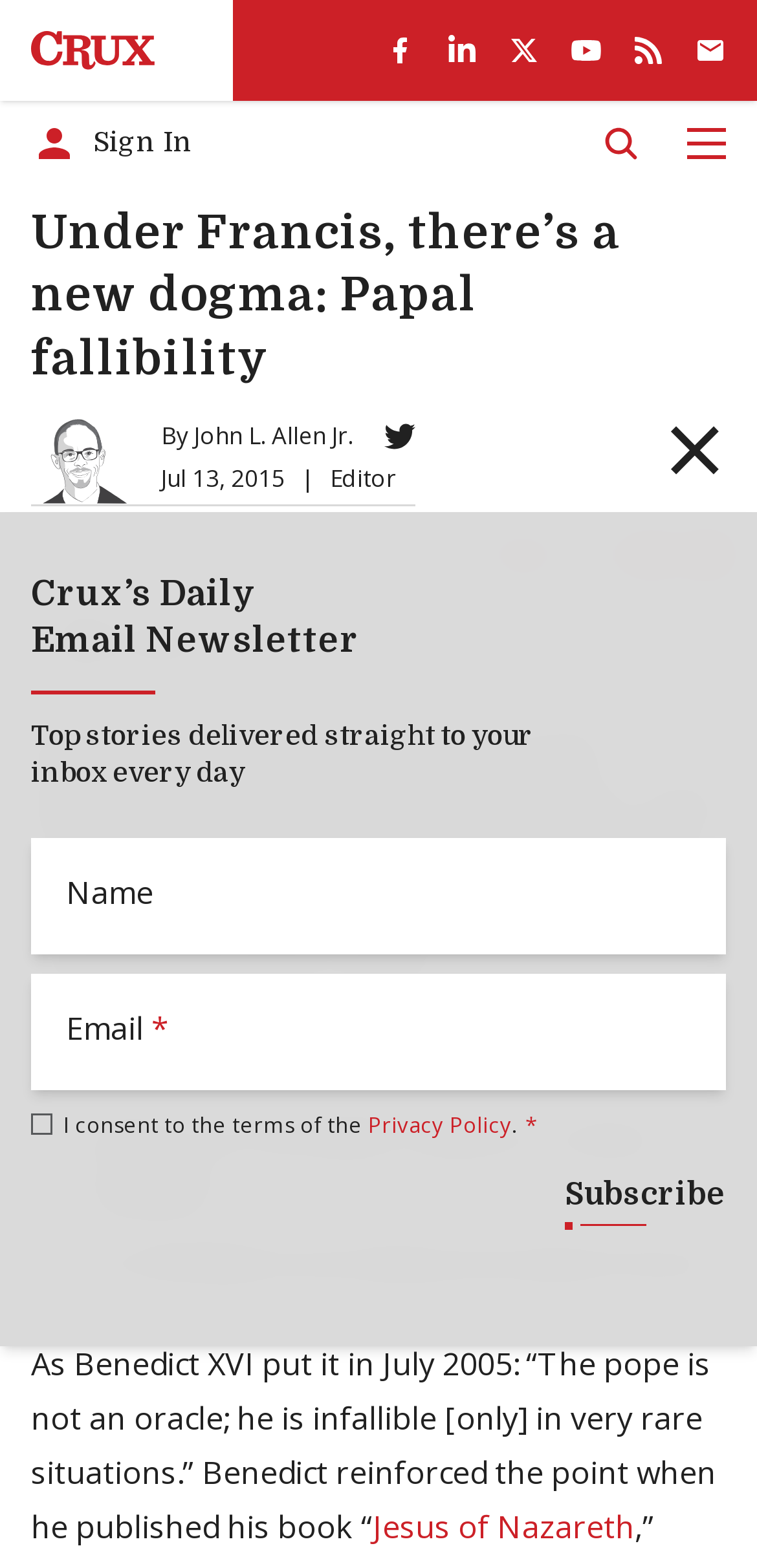Please specify the bounding box coordinates of the area that should be clicked to accomplish the following instruction: "Listen to the article". The coordinates should consist of four float numbers between 0 and 1, i.e., [left, top, right, bottom].

[0.041, 0.382, 0.313, 0.432]